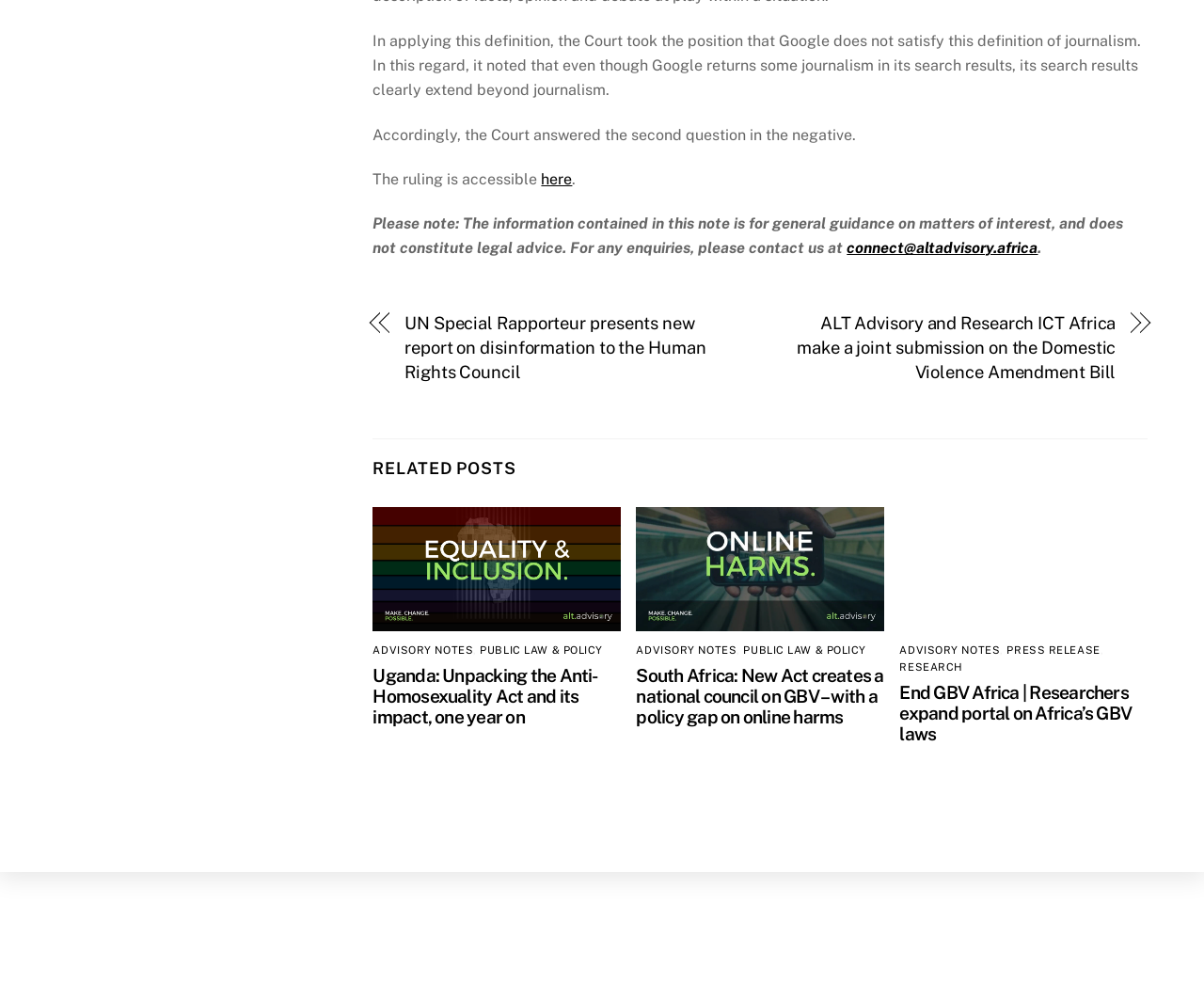Please find the bounding box coordinates of the element that you should click to achieve the following instruction: "Contact ALT Advisory via email". The coordinates should be presented as four float numbers between 0 and 1: [left, top, right, bottom].

[0.703, 0.243, 0.862, 0.261]